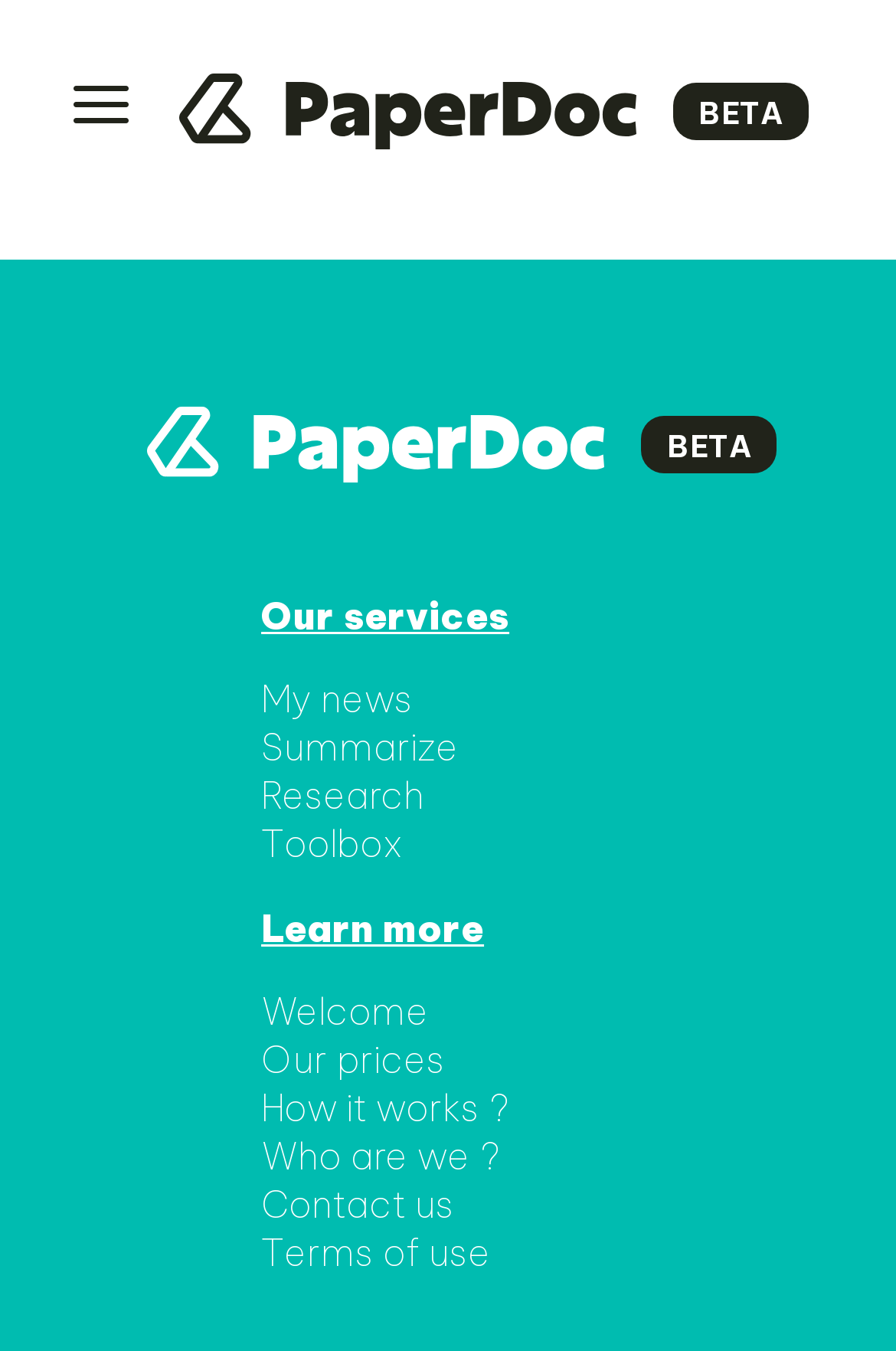Give a concise answer using only one word or phrase for this question:
What is the position of the 'My news' link?

Below 'Our services'